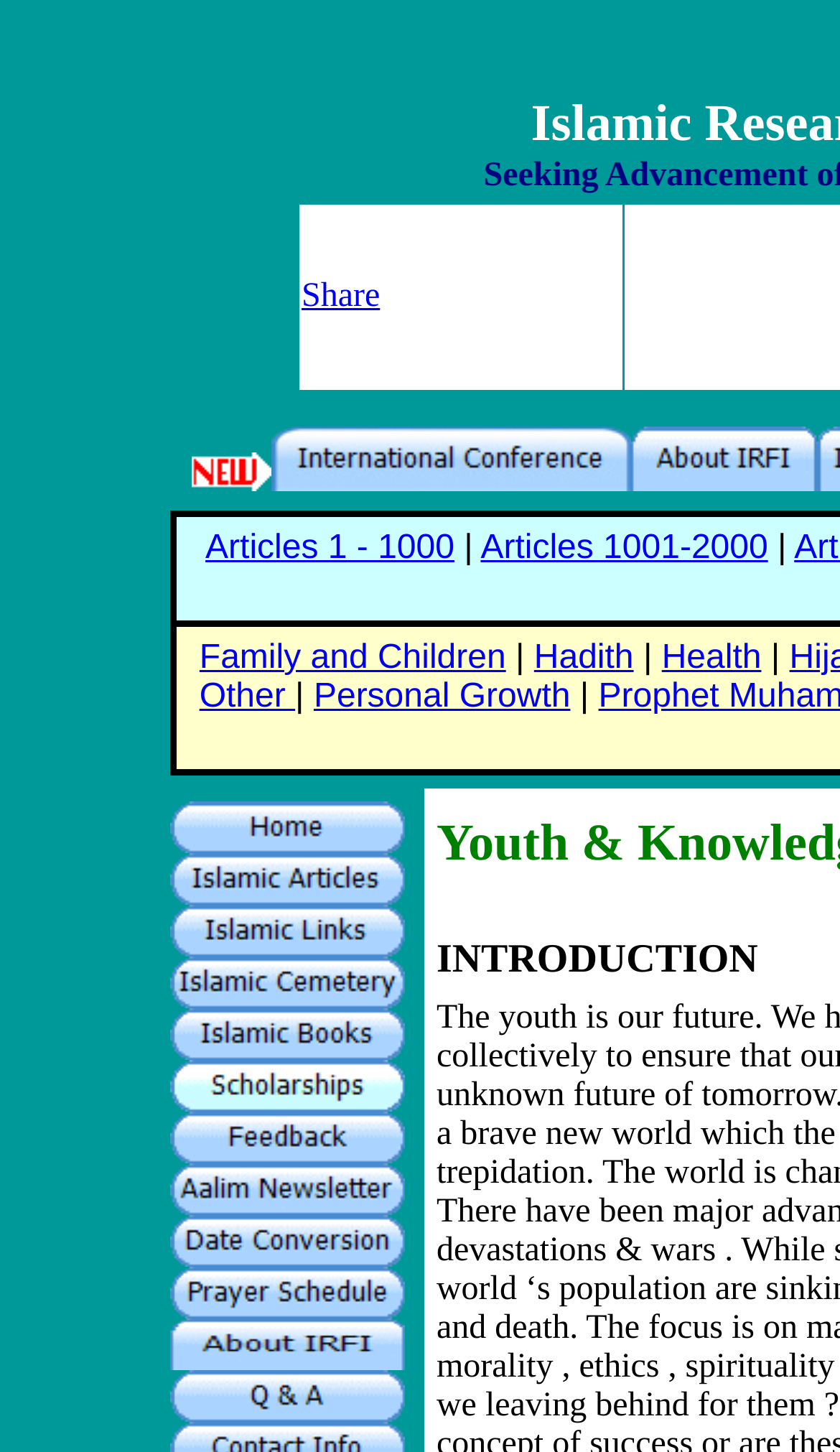Using the provided description: "Articles 1 - 1000", find the bounding box coordinates of the corresponding UI element. The output should be four float numbers between 0 and 1, in the format [left, top, right, bottom].

[0.245, 0.365, 0.541, 0.39]